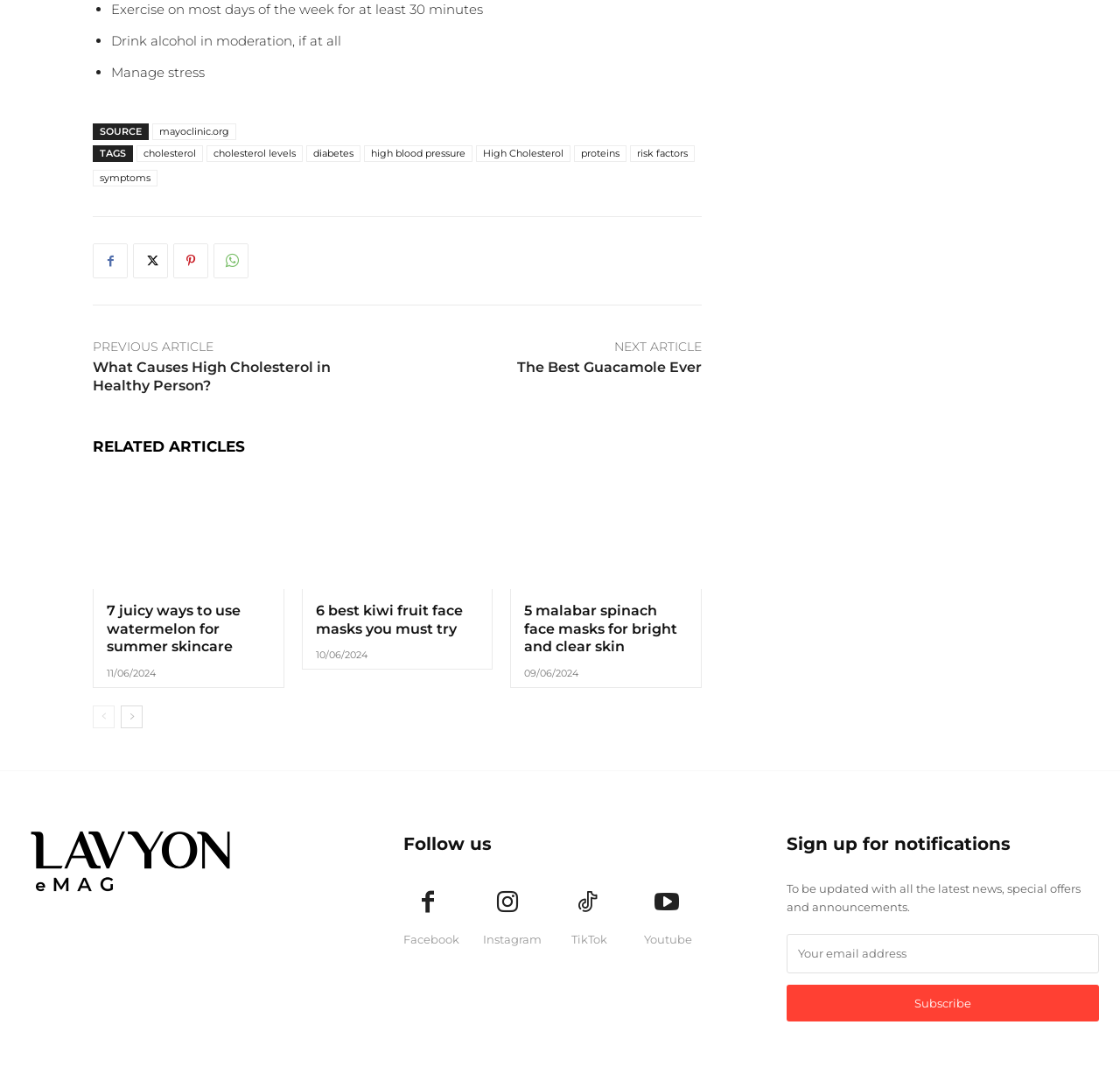What is the recommended exercise duration?
Refer to the screenshot and respond with a concise word or phrase.

at least 30 minutes